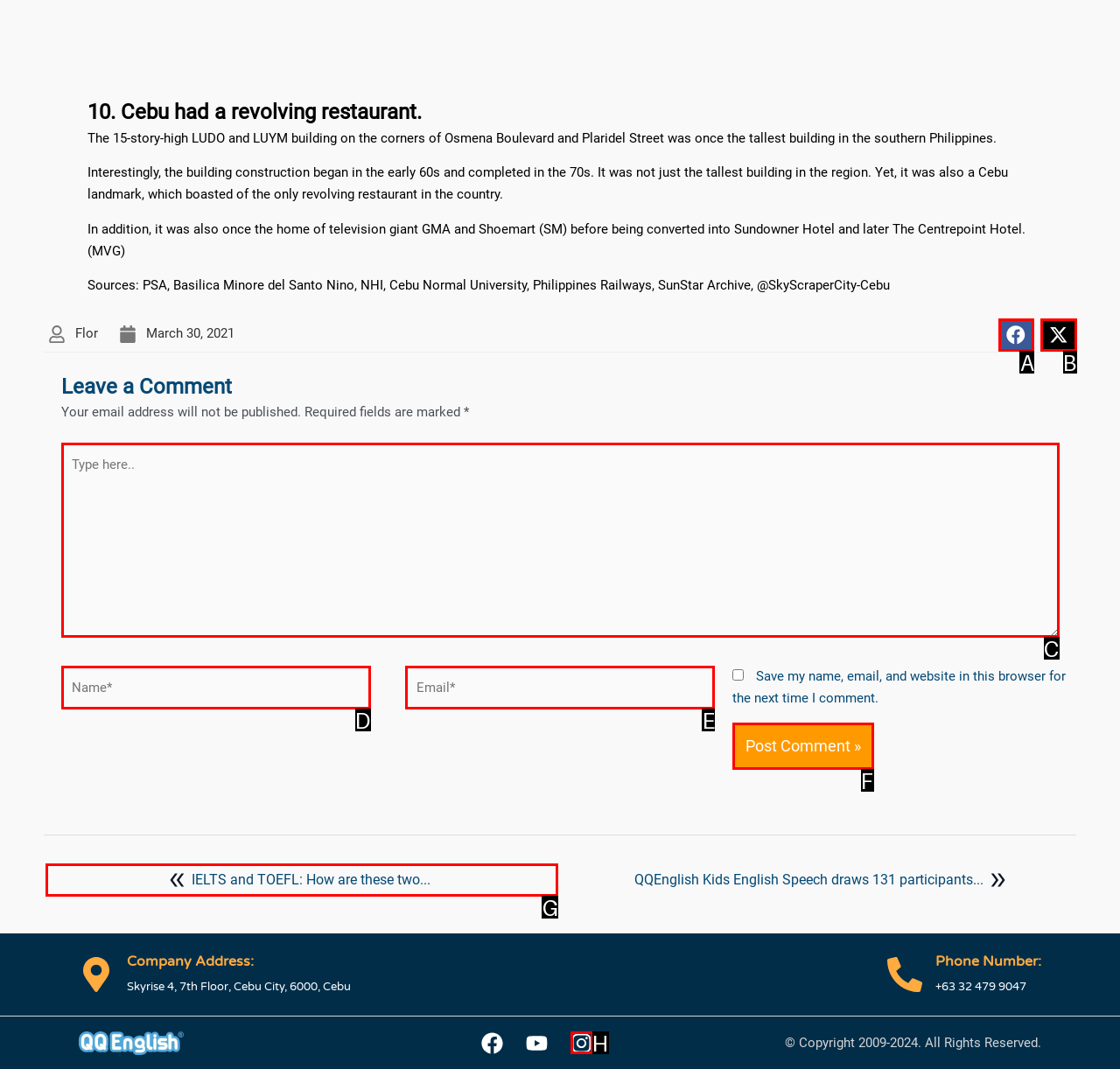Identify the HTML element to click to fulfill this task: Post Comment »
Answer with the letter from the given choices.

F